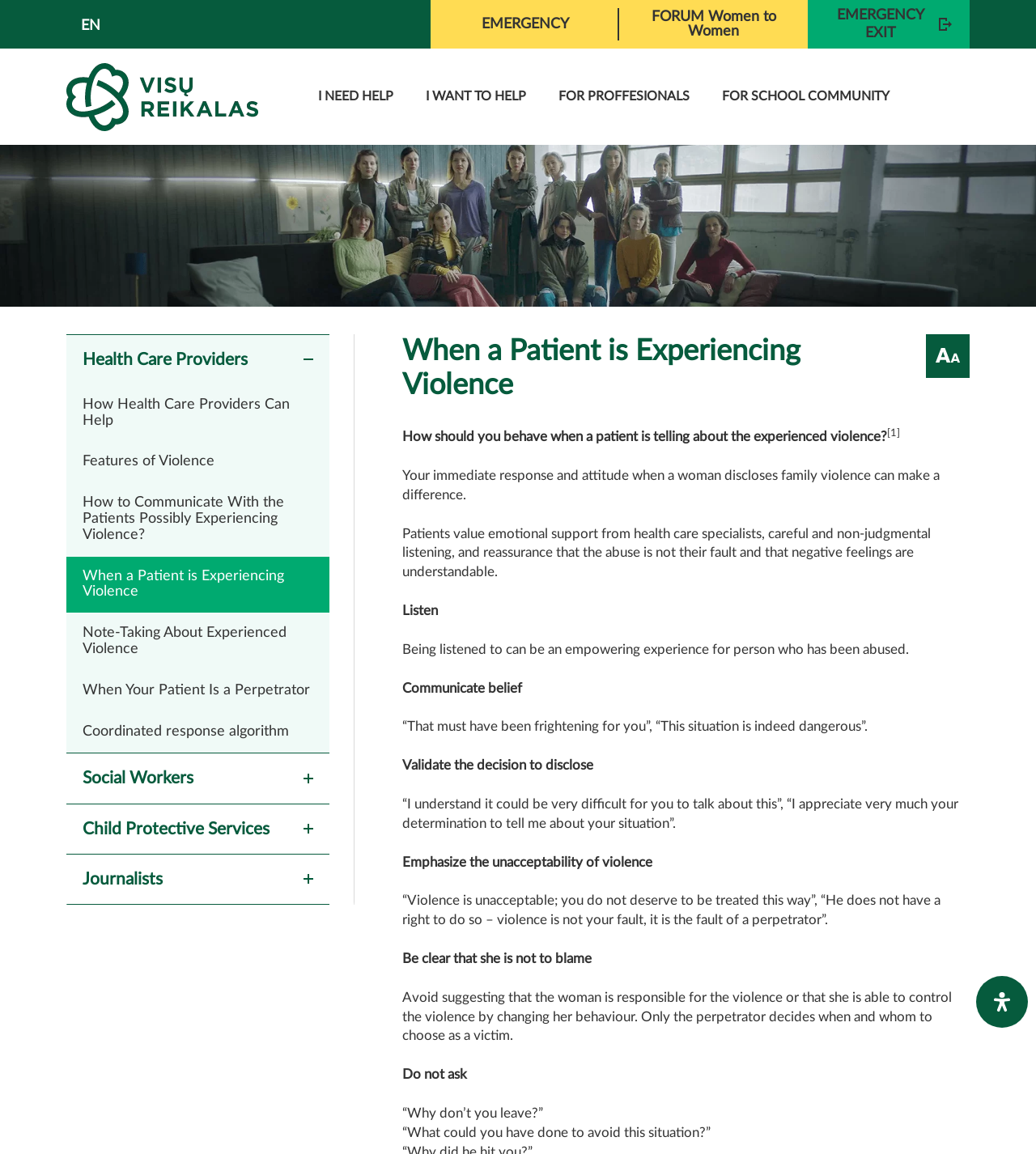What is the purpose of the 'I NEED HELP' link?
Provide a detailed answer to the question using information from the image.

The 'I NEED HELP' link is likely provided for individuals who are experiencing violence and need resources or support. This link may lead to a page with information on how to get help, such as hotlines, support groups, or counseling services.